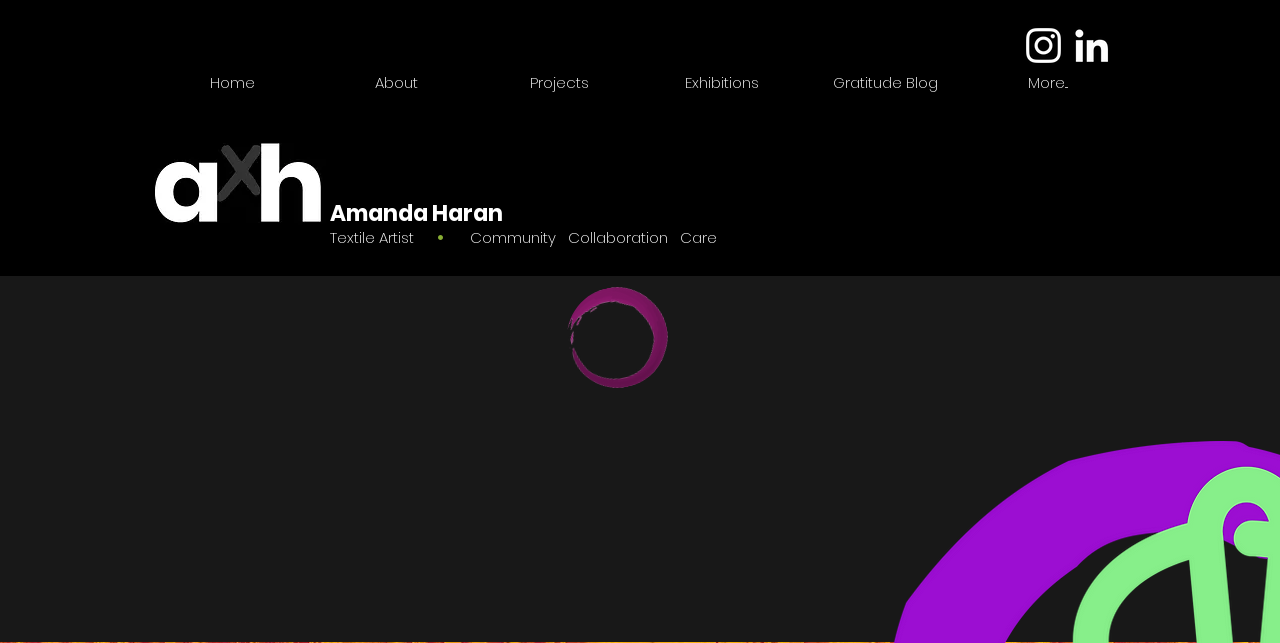What is the name of the textile artist? Observe the screenshot and provide a one-word or short phrase answer.

Amanda Haran